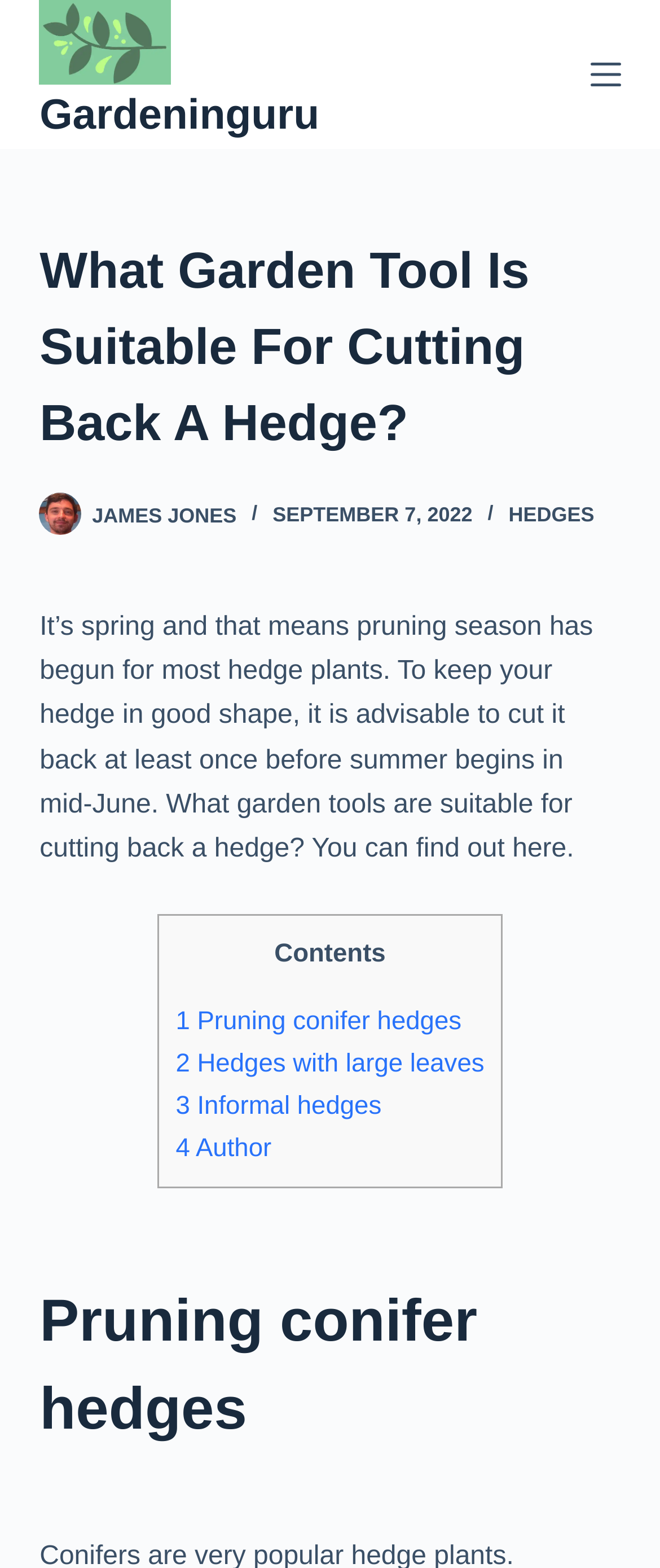Reply to the question below using a single word or brief phrase:
Who is the author of this article?

James Jones